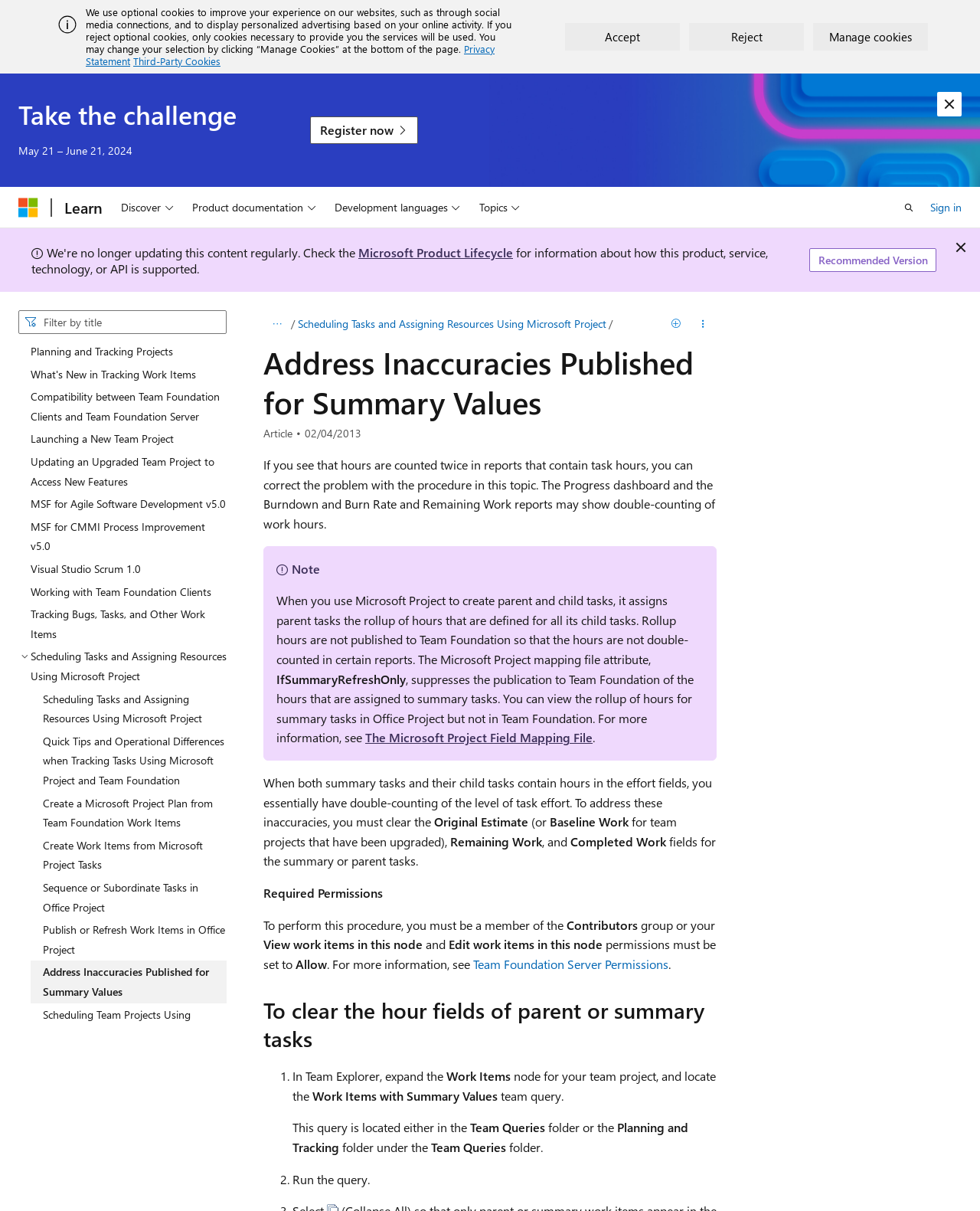Reply to the question below using a single word or brief phrase:
What is the purpose of clearing the 'Original Estimate' field?

To address inaccuracies